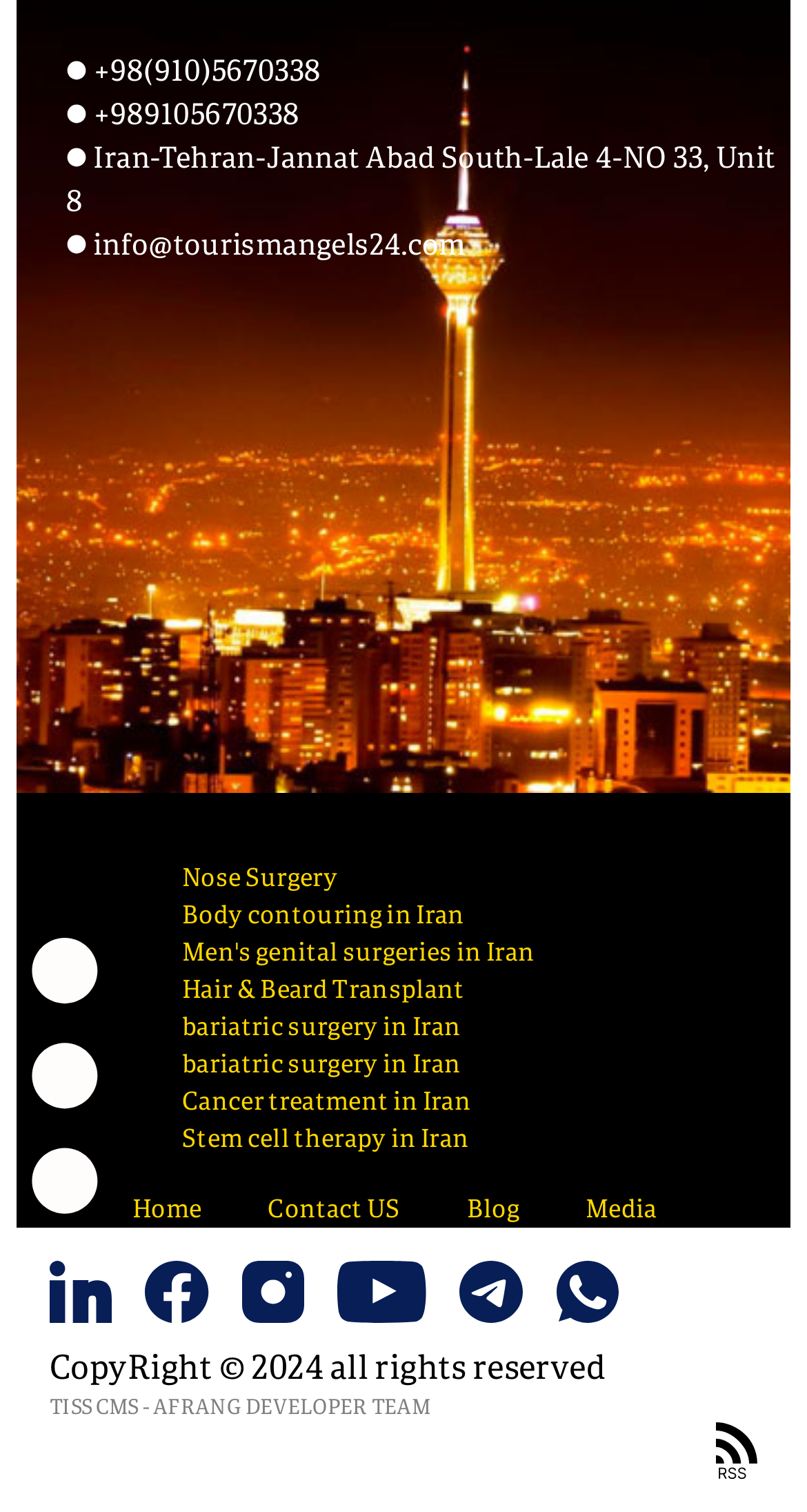Could you highlight the region that needs to be clicked to execute the instruction: "Click the 'Blog' link"?

[0.578, 0.787, 0.644, 0.812]